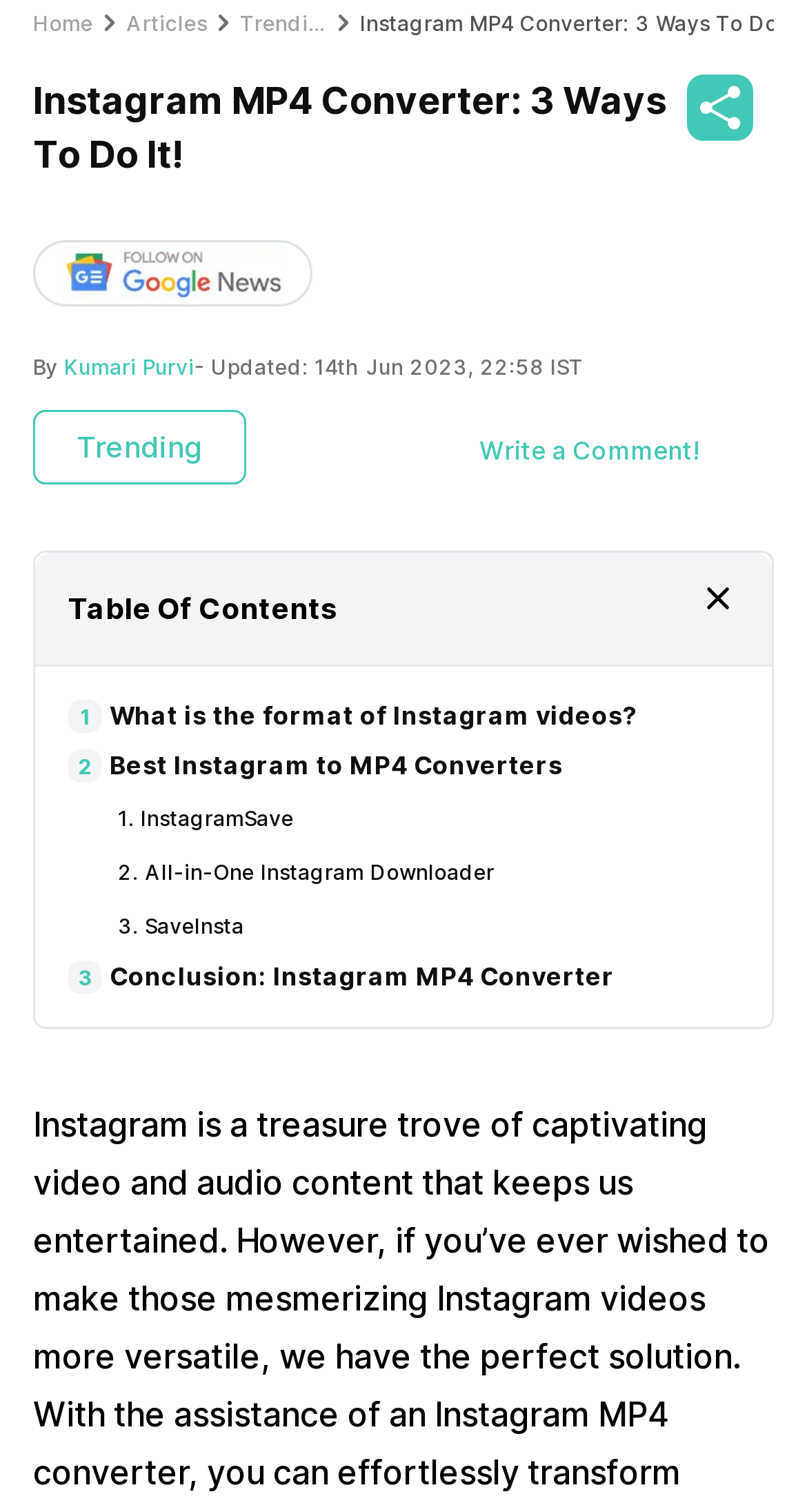What is the first Instagram to MP4 converter mentioned?
Please answer the question with as much detail as possible using the screenshot.

I found the first Instagram to MP4 converter mentioned by looking at the text '1. InstagramSave' which is a subheading in the article, indicating that InstagramSave is the first converter mentioned.